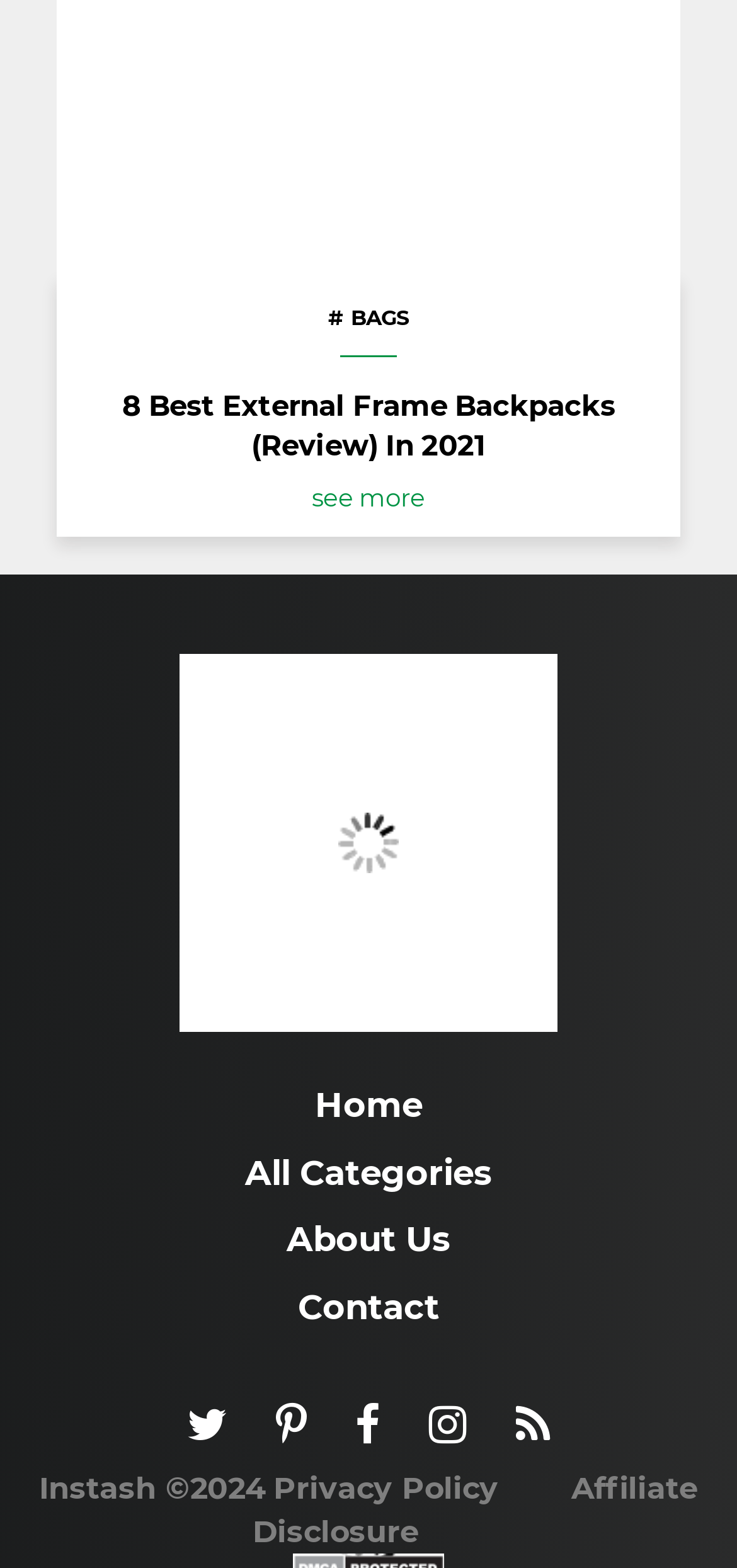Identify the bounding box of the HTML element described here: "All Categories". Provide the coordinates as four float numbers between 0 and 1: [left, top, right, bottom].

[0.332, 0.735, 0.668, 0.761]